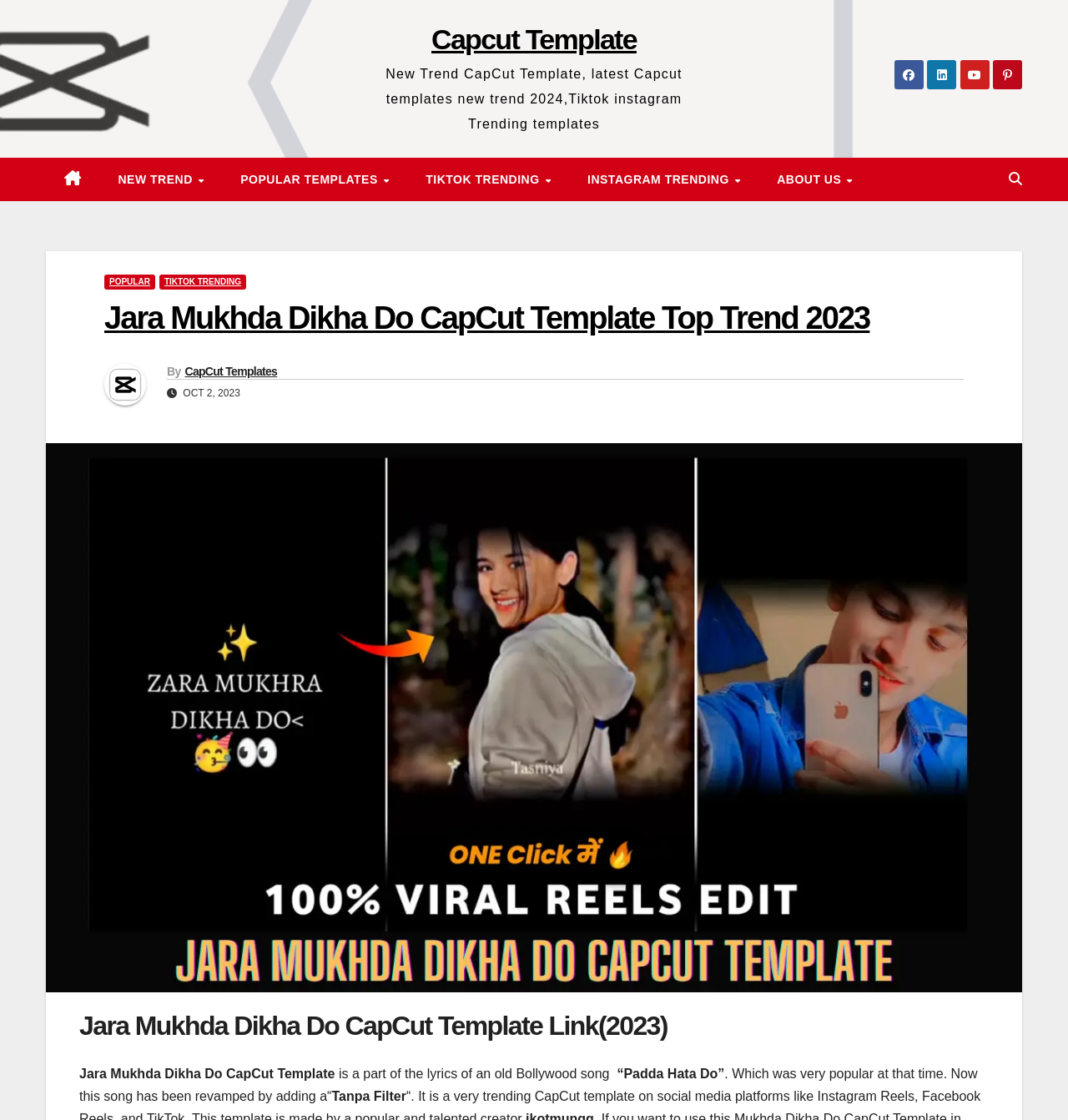Locate the bounding box coordinates of the element I should click to achieve the following instruction: "Click on Capcut Template link".

[0.404, 0.021, 0.596, 0.049]